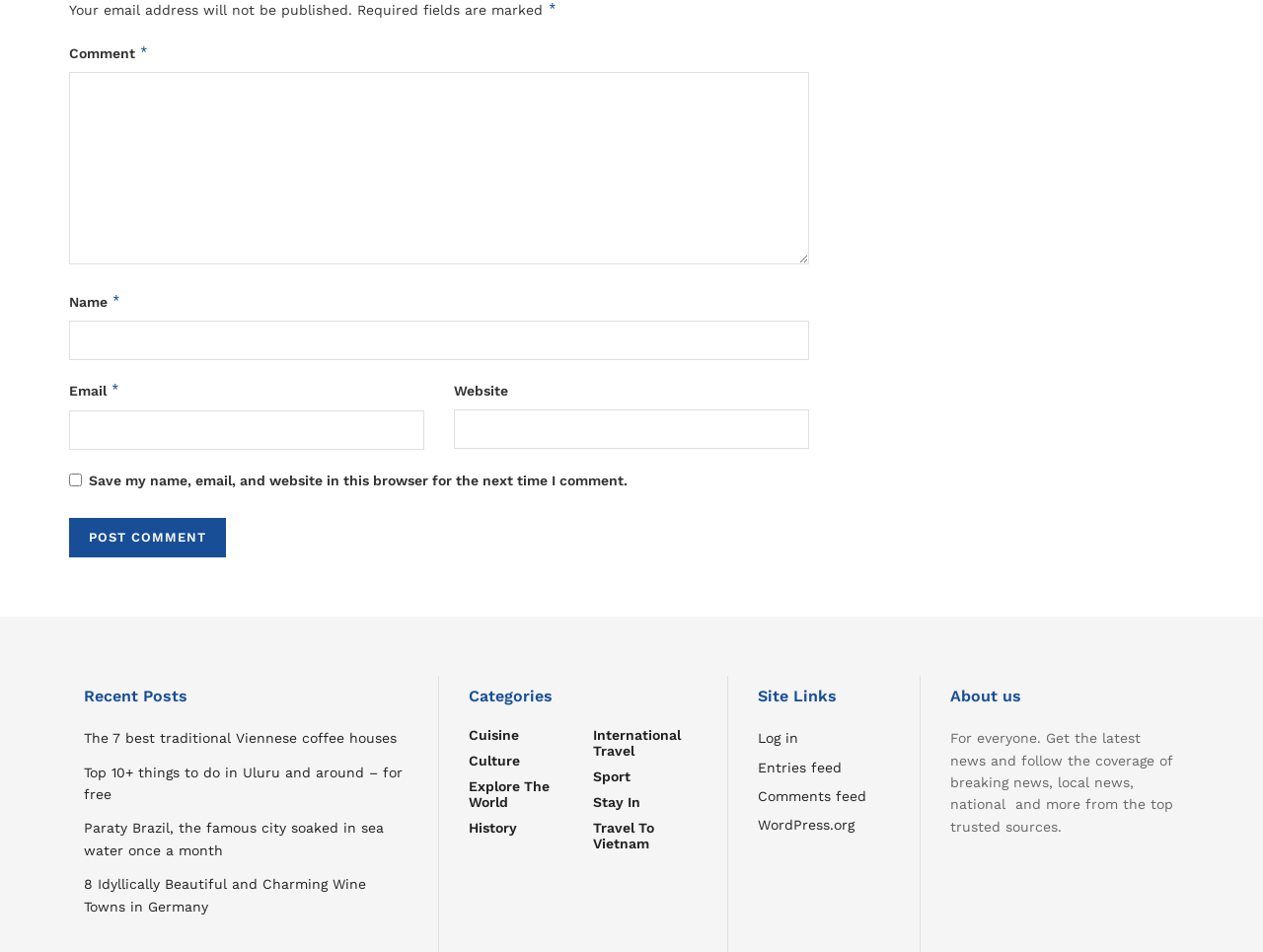Determine the bounding box coordinates of the section to be clicked to follow the instruction: "Click the Post Comment button". The coordinates should be given as four float numbers between 0 and 1, formatted as [left, top, right, bottom].

[0.055, 0.544, 0.179, 0.585]